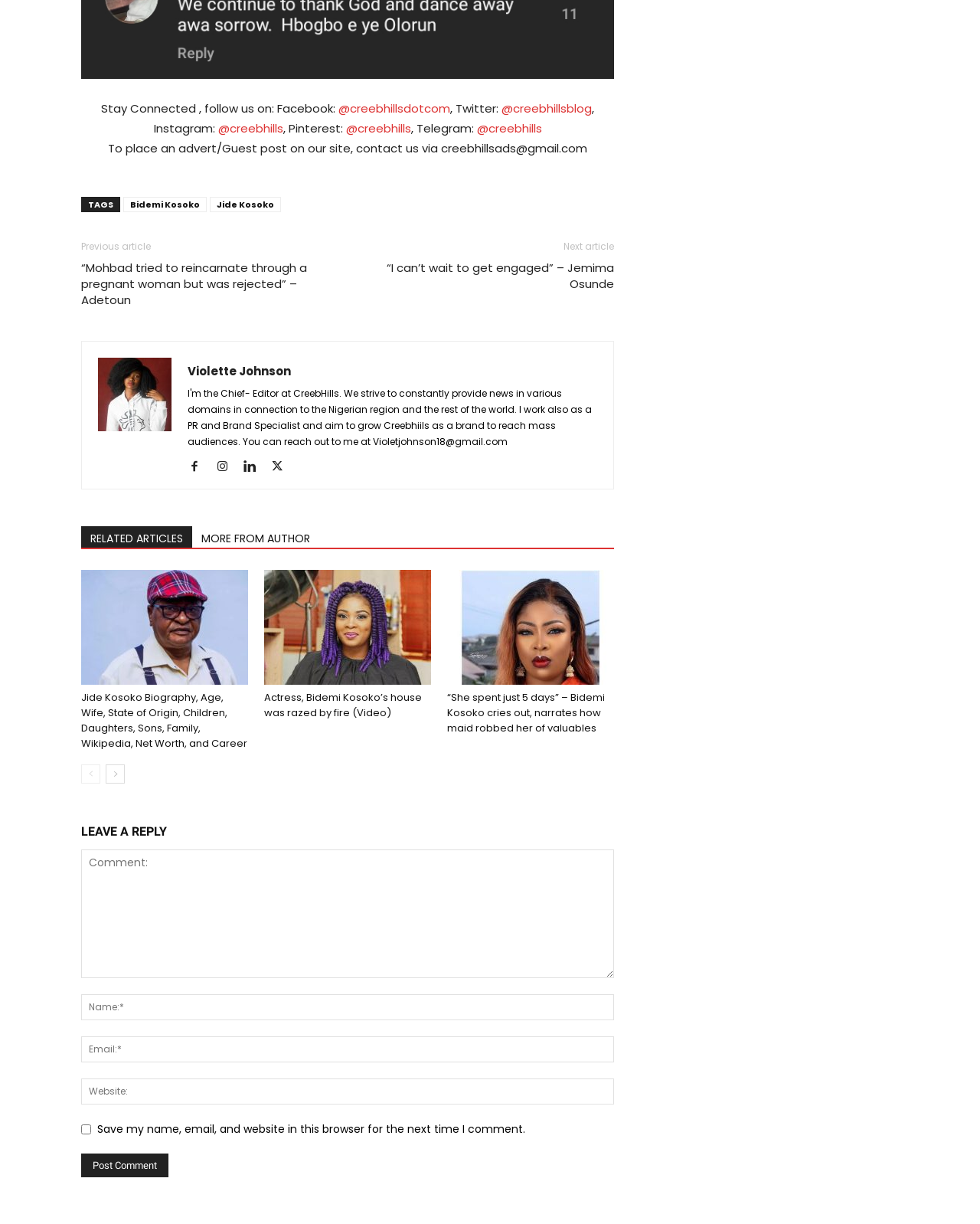By analyzing the image, answer the following question with a detailed response: What is the website's social media handle on Facebook?

The website's social media handle on Facebook can be found in the 'Stay Connected' section at the top of the webpage, where it says 'Follow us on: Facebook:' and provides the handle '@creebhillsdotcom'.